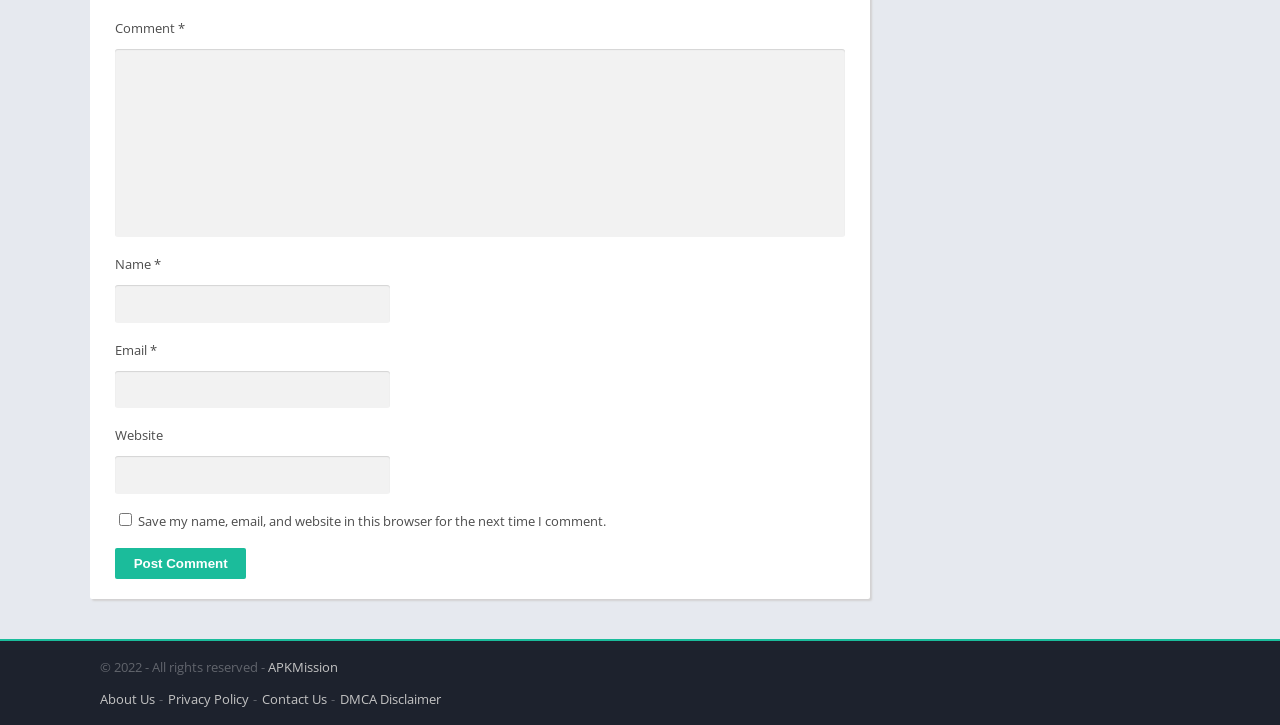What is the button label at the bottom of the form?
Offer a detailed and exhaustive answer to the question.

The button is located at the bottom of the form and is labeled 'Post Comment'. It has a bounding box with coordinates [0.09, 0.756, 0.192, 0.798] and is used to submit the comment form.